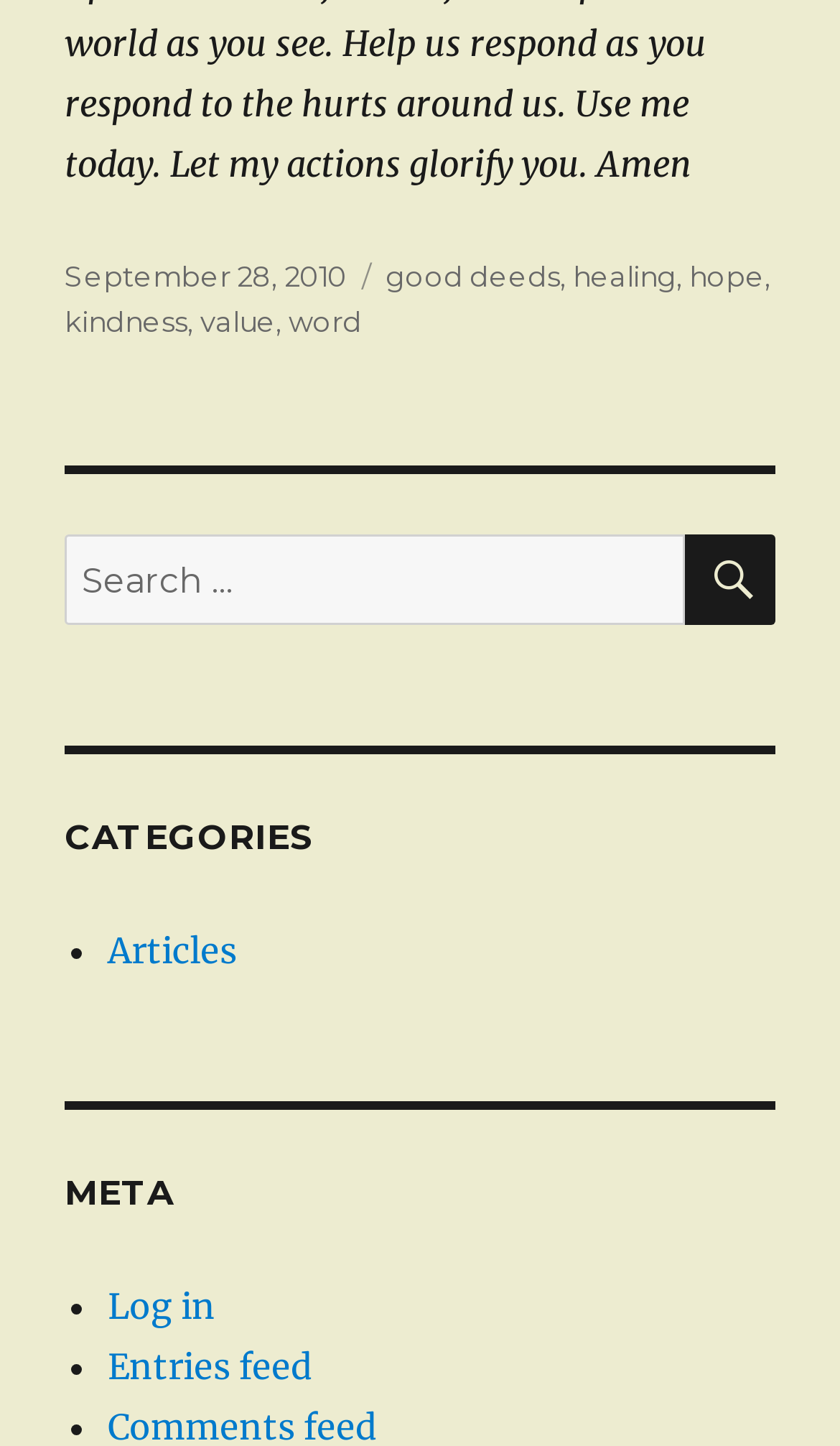Locate the bounding box of the UI element described in the following text: "hope".

[0.82, 0.179, 0.91, 0.203]